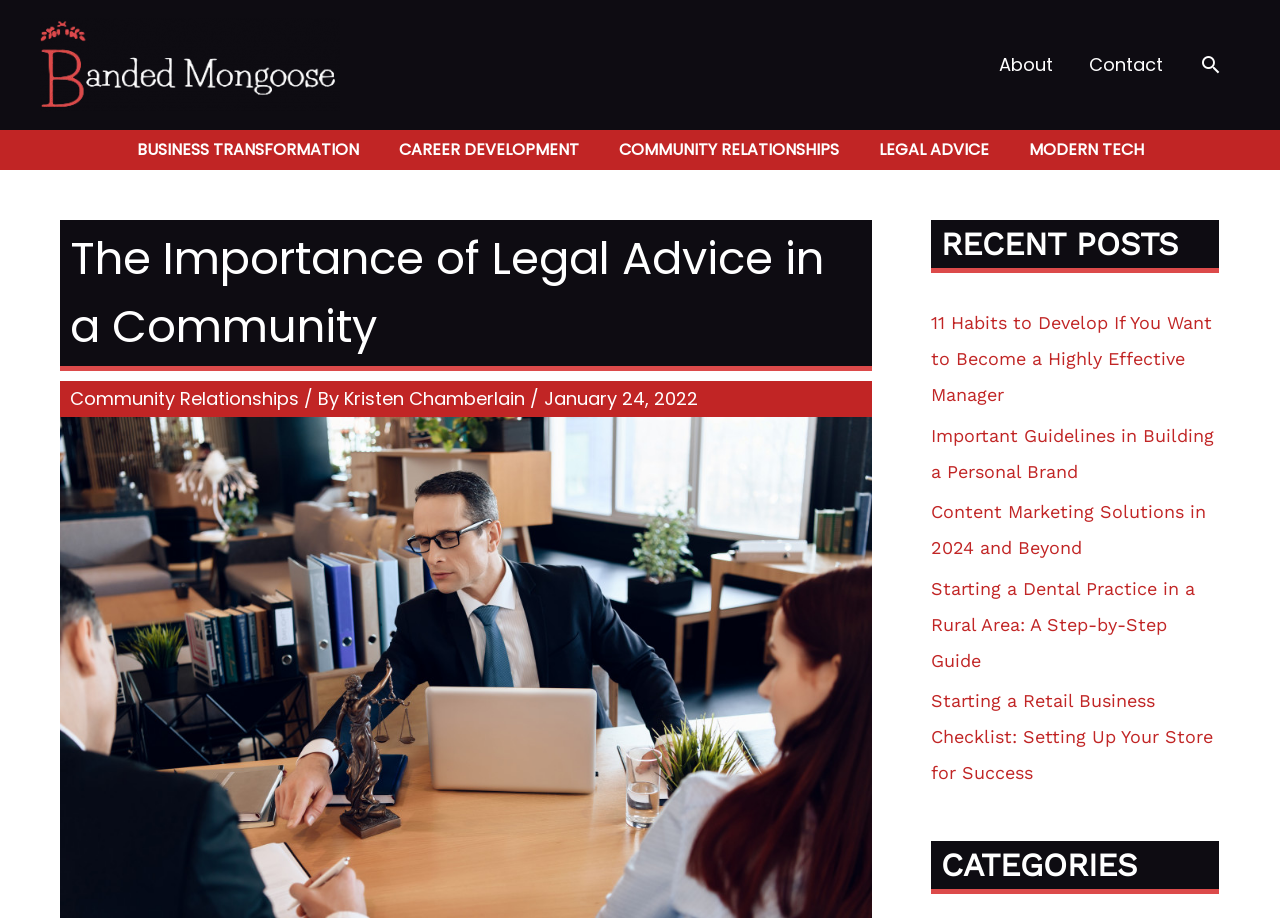Please determine the bounding box coordinates of the clickable area required to carry out the following instruction: "go to About page". The coordinates must be four float numbers between 0 and 1, represented as [left, top, right, bottom].

[0.766, 0.032, 0.837, 0.11]